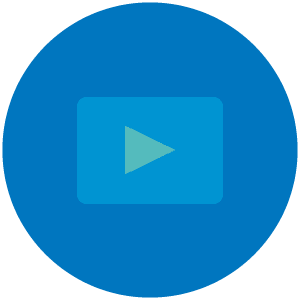Answer the question using only a single word or phrase: 
What is the purpose of the play button icon?

To view a video